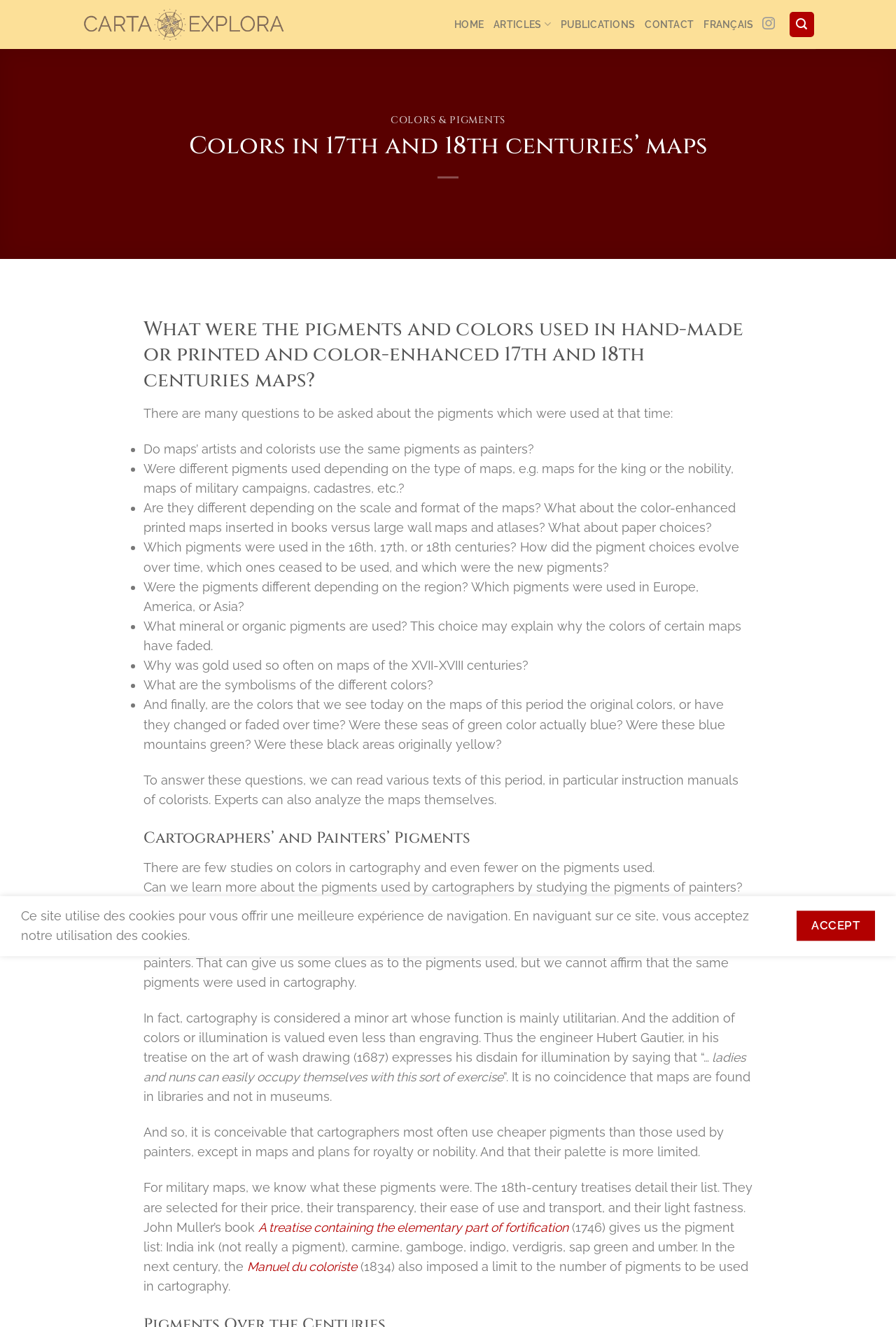Create an in-depth description of the webpage, covering main sections.

This webpage is about the colors and pigments used in hand-made or printed and color-enhanced maps in the 17th and 18th centuries. At the top, there is a navigation bar with links to "HOME", "ARTICLES", "PUBLICATIONS", "CONTACT", and "FRANÇAIS". Below the navigation bar, there is a heading "COLORS & PIGMENTS" followed by a subheading "Colors in 17th and 18th centuries’ maps".

The main content of the page is divided into two sections. The first section asks several questions about the pigments and colors used in maps during that period, such as what pigments were used, whether different pigments were used depending on the type of maps, and how the pigment choices evolved over time. These questions are listed in a bullet point format.

The second section discusses the pigments used by cartographers and painters. It mentions that there are few studies on colors in cartography and even fewer on the pigments used. The section also explores whether cartographers used the same pigments as painters and whether the pigments used in cartography were cheaper and more limited than those used in painting.

At the bottom of the page, there is a link to "Go to top" and a message about the website using cookies. There is also an "ACCEPT" button to accept the use of cookies.